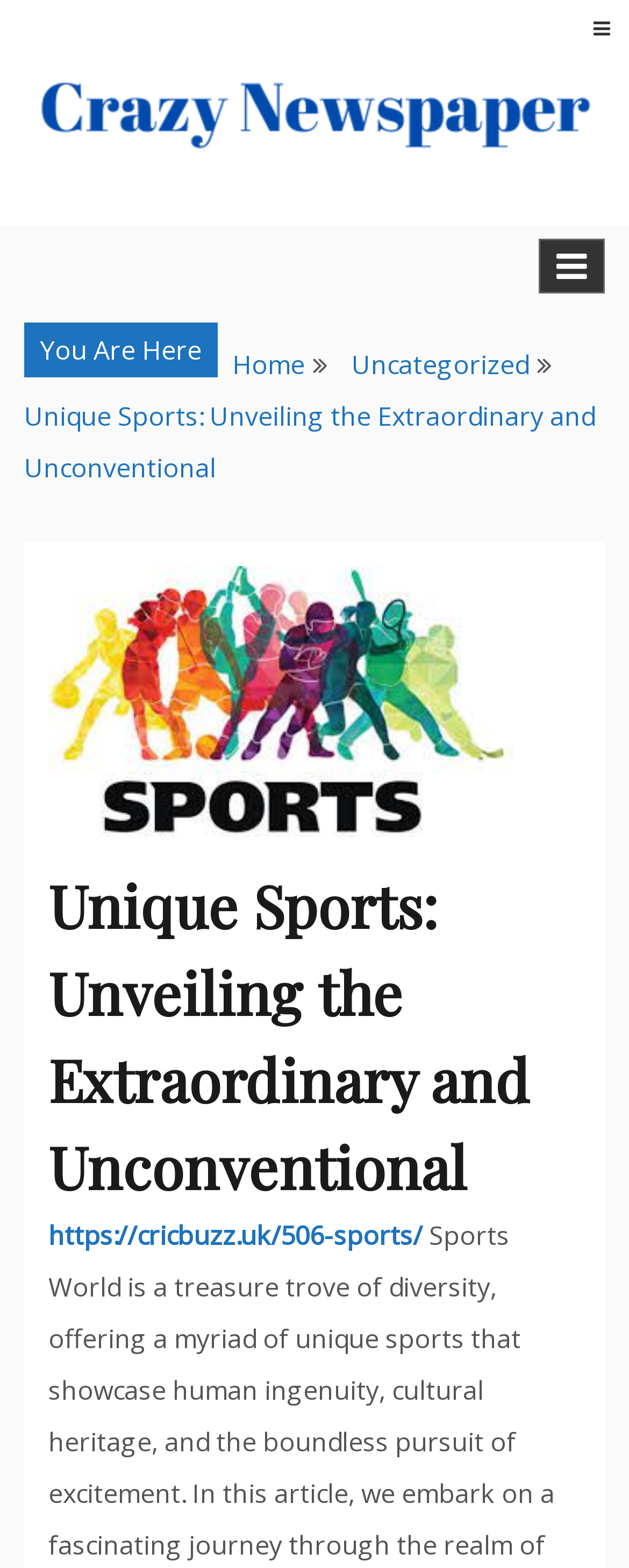Identify the bounding box for the UI element described as: "parent_node: Crazy Newspaper". The coordinates should be four float numbers between 0 and 1, i.e., [left, top, right, bottom].

[0.038, 0.021, 0.962, 0.123]